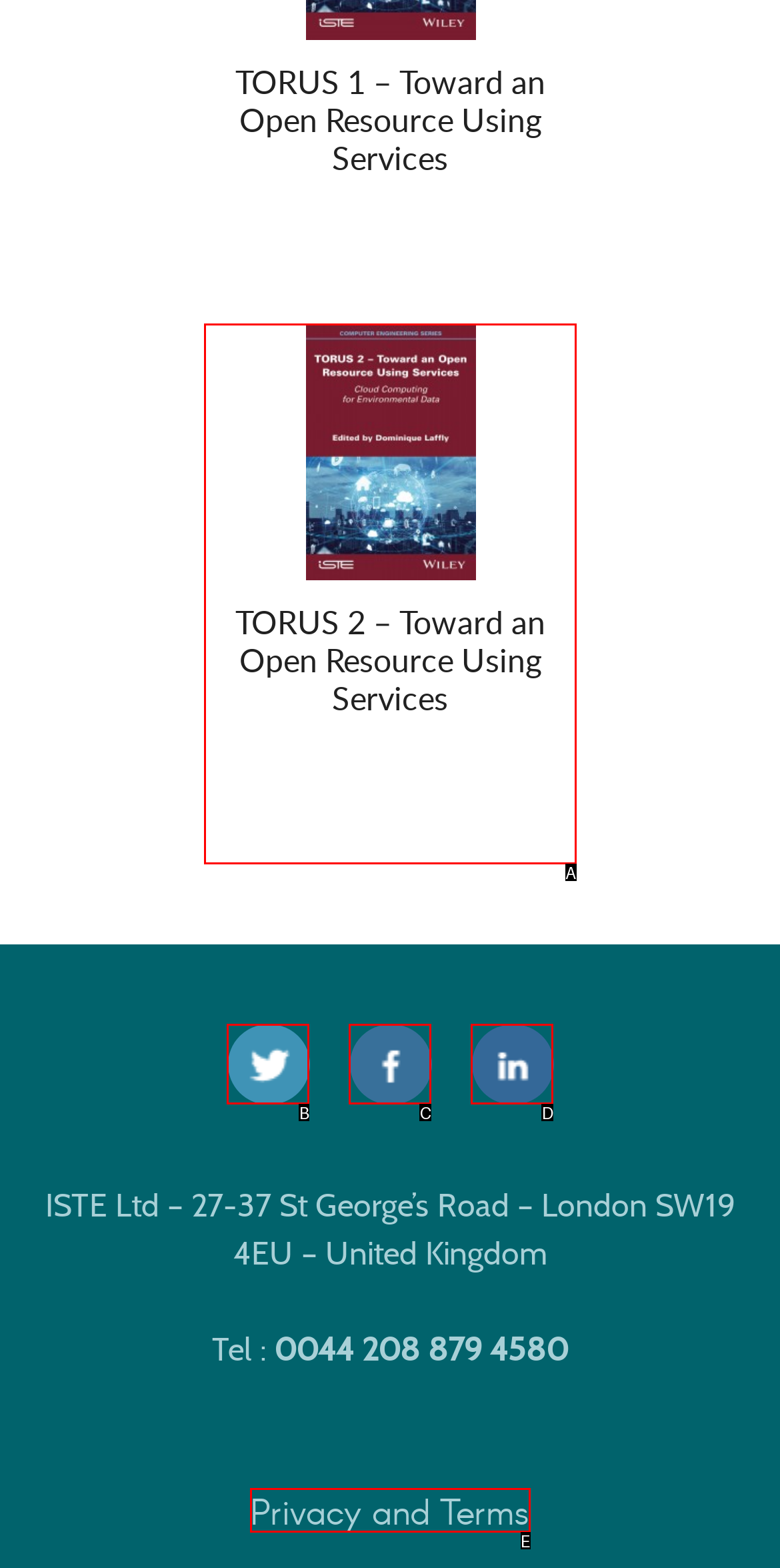Select the appropriate option that fits: Tiktok
Reply with the letter of the correct choice.

None